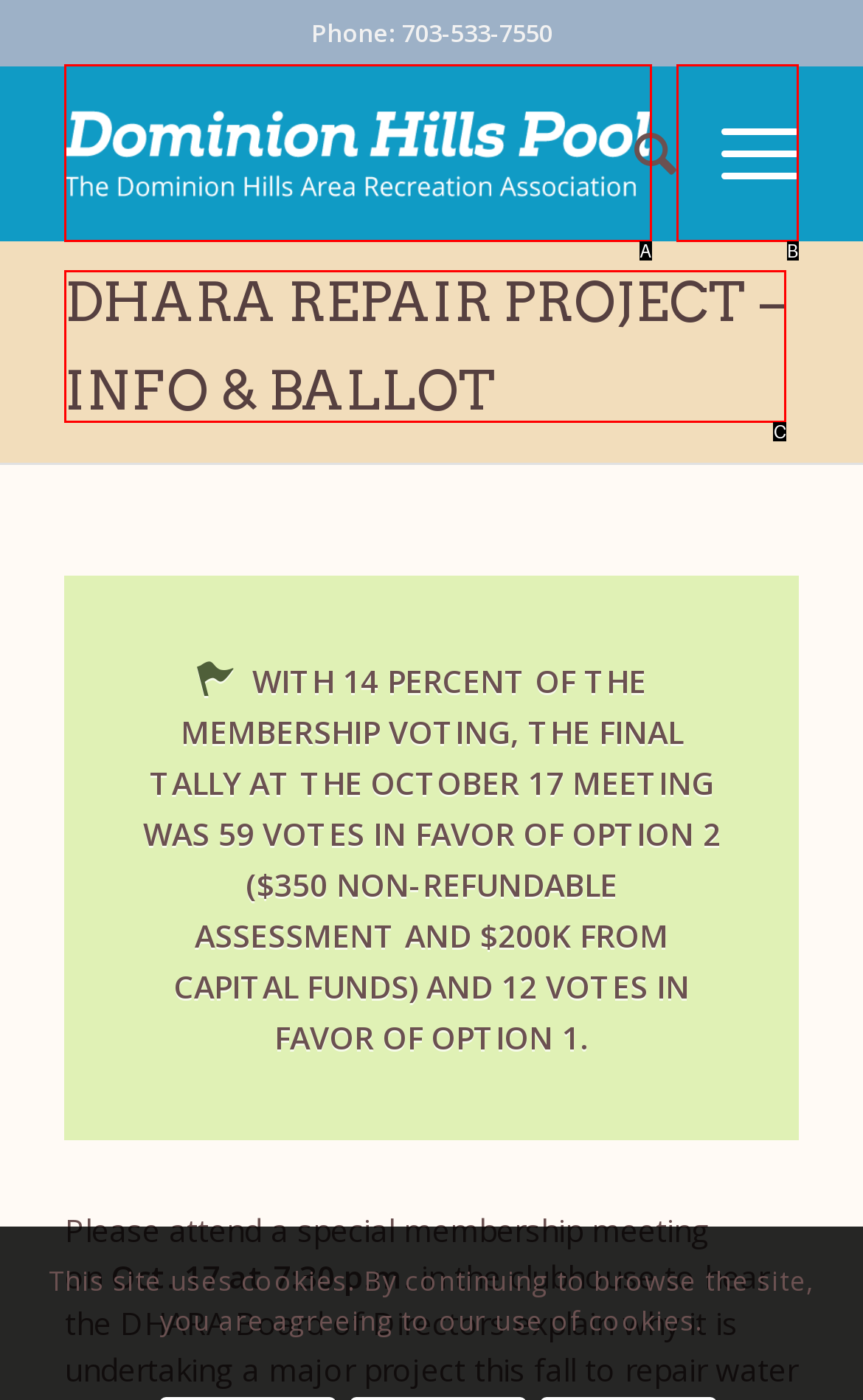Identify the option that corresponds to: Guide The Ball
Respond with the corresponding letter from the choices provided.

None